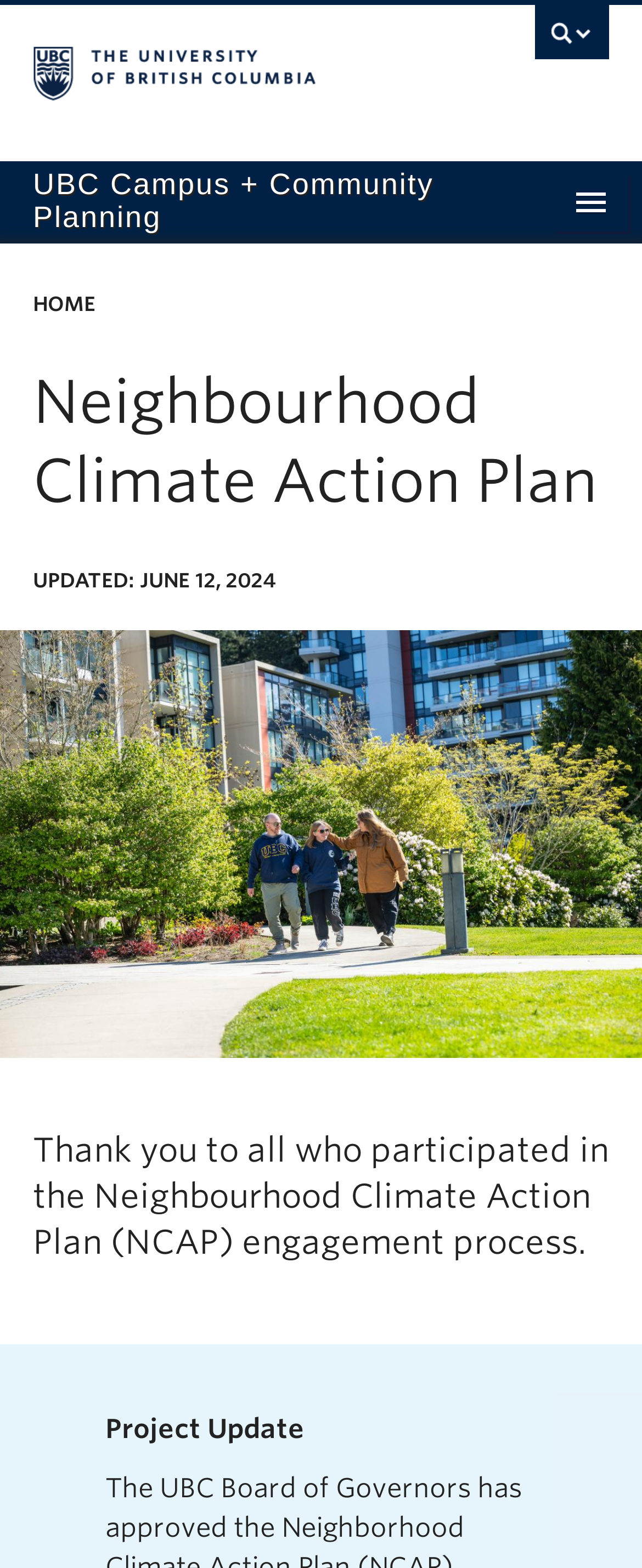Please determine the bounding box coordinates of the area that needs to be clicked to complete this task: 'Learn about Embodied Carbon in Buildings'. The coordinates must be four float numbers between 0 and 1, formatted as [left, top, right, bottom].

[0.103, 0.792, 1.0, 0.834]